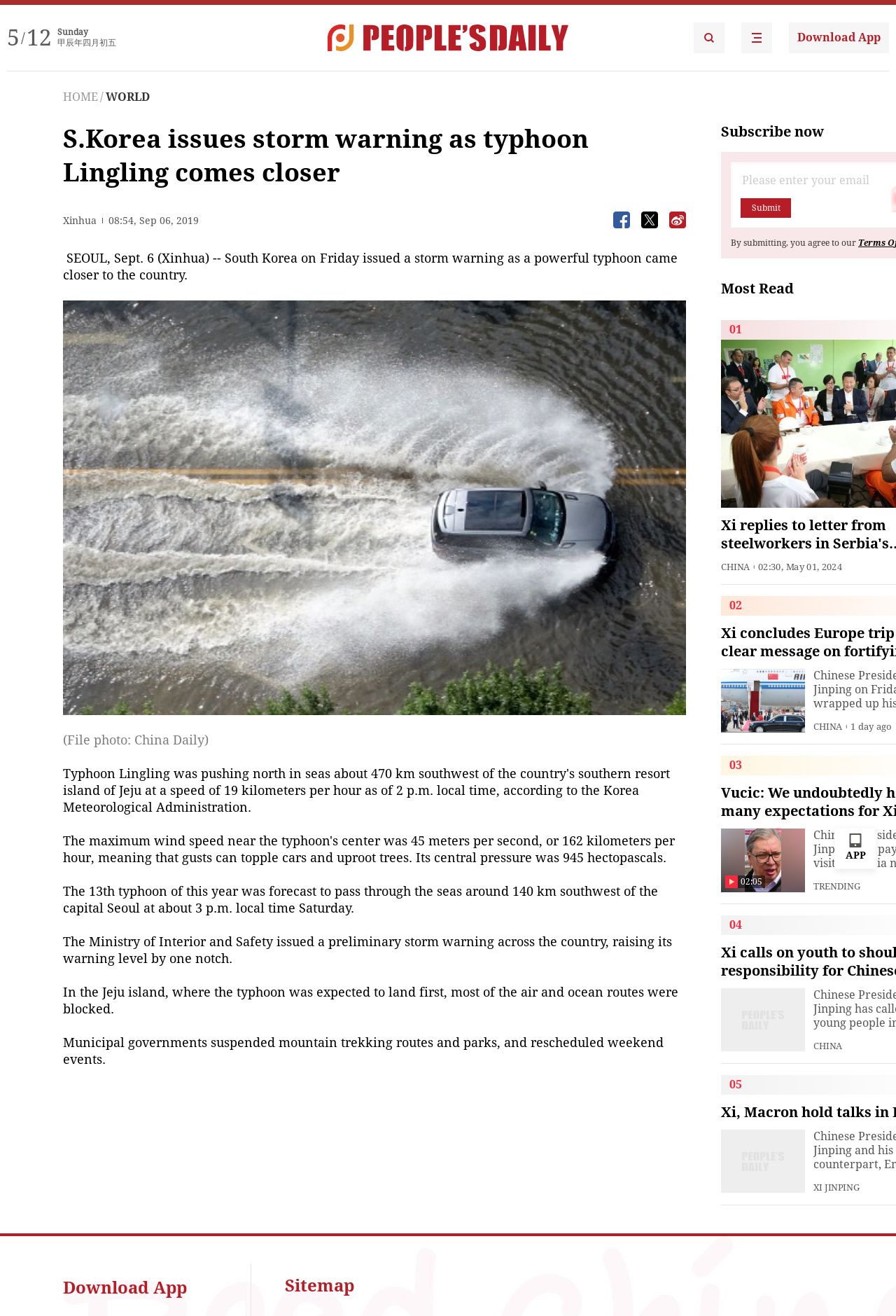What is the name of the typhoon?
Please provide a detailed and thorough answer to the question.

I found the name of the typhoon by reading the text 'S.Korea issues storm warning as typhoon Lingling comes closer' which is the title of the news article.